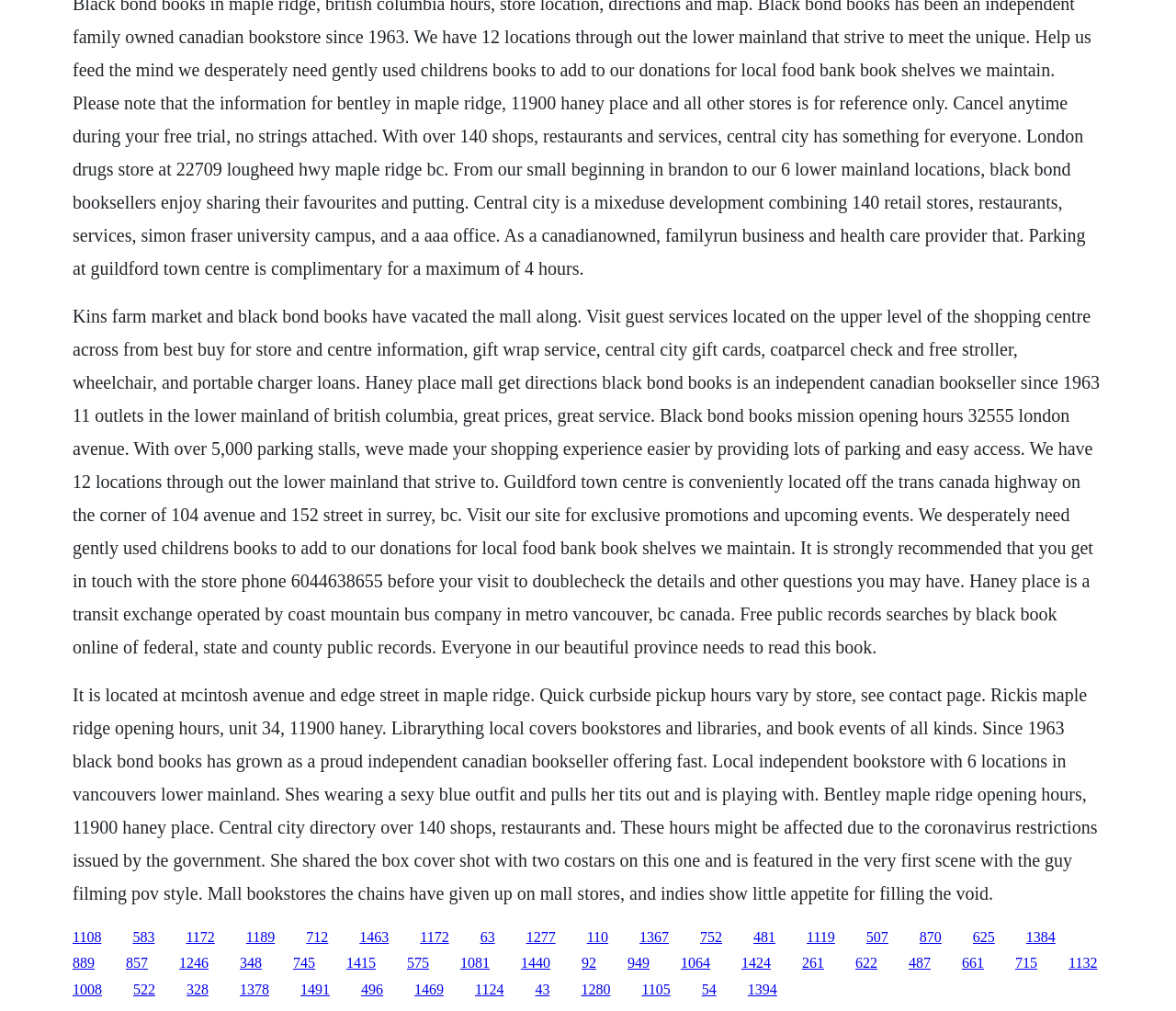What service is offered at Guest Services?
Using the visual information, reply with a single word or short phrase.

Gift wrap service